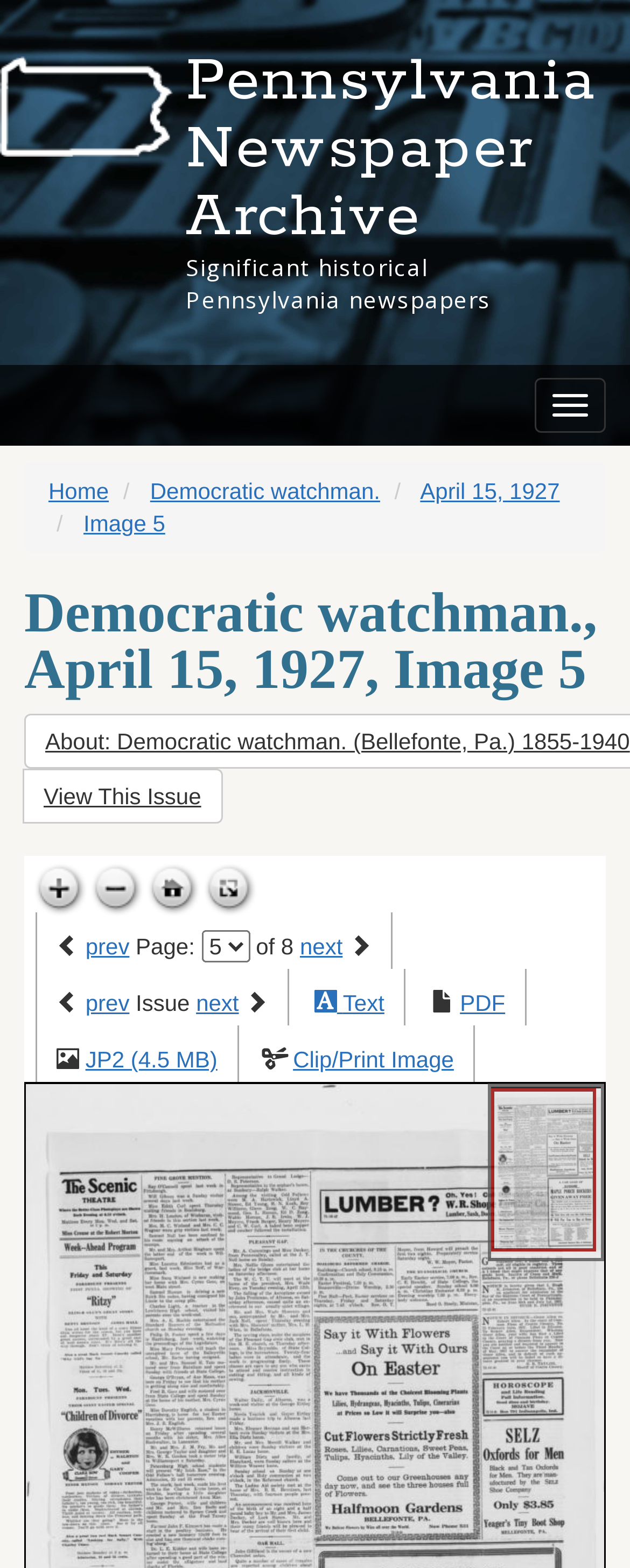What is the current page number?
Please provide a single word or phrase as your answer based on the image.

5